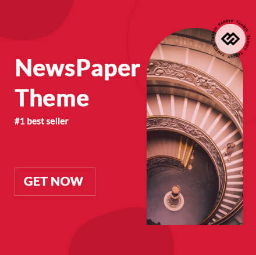What is the color of the theme's title?
Use the information from the screenshot to give a comprehensive response to the question.

The color of the theme's title is white because the caption mentions that the theme's title is in bold white letters.